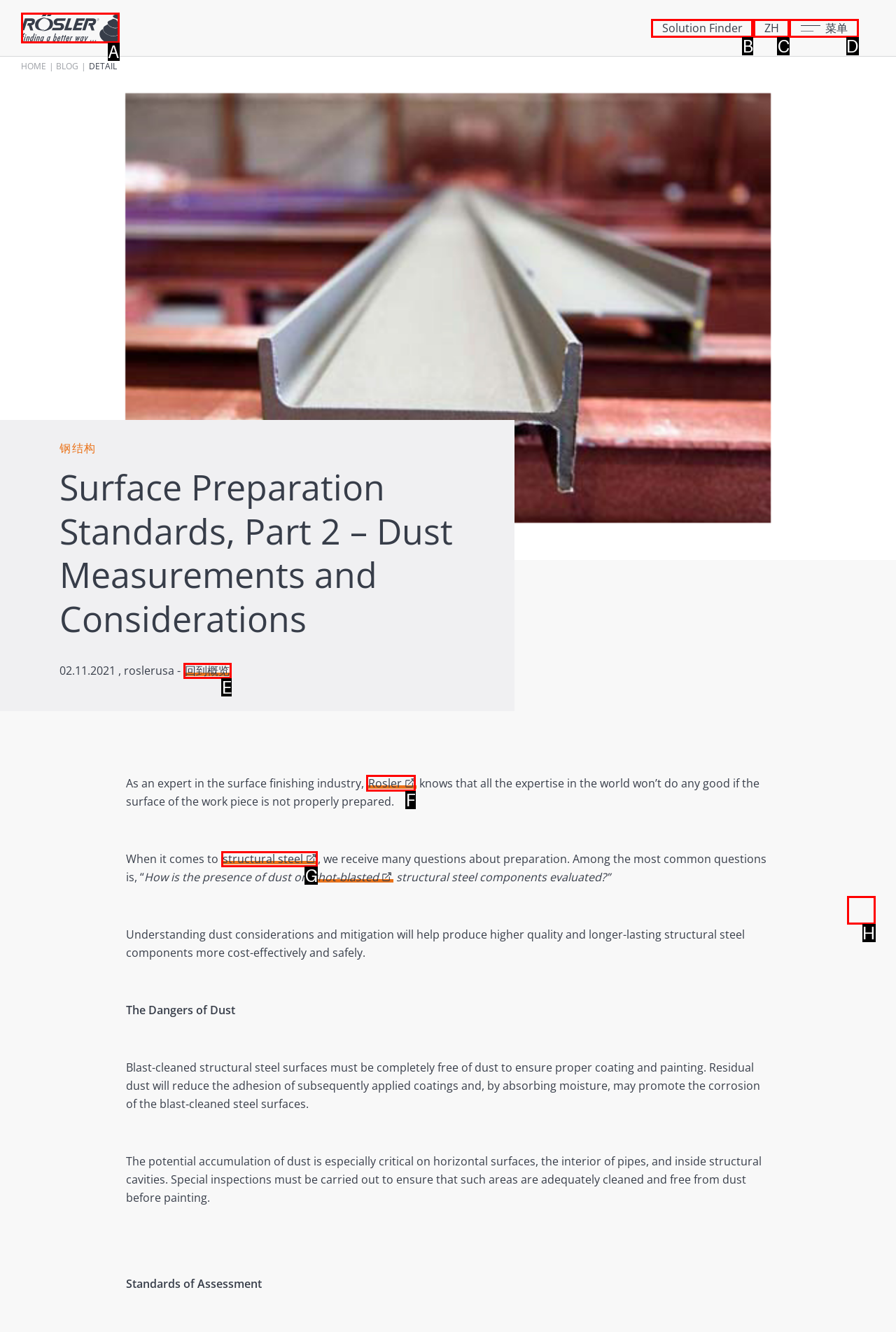To achieve the task: Click the link to Rosler, which HTML element do you need to click?
Respond with the letter of the correct option from the given choices.

F